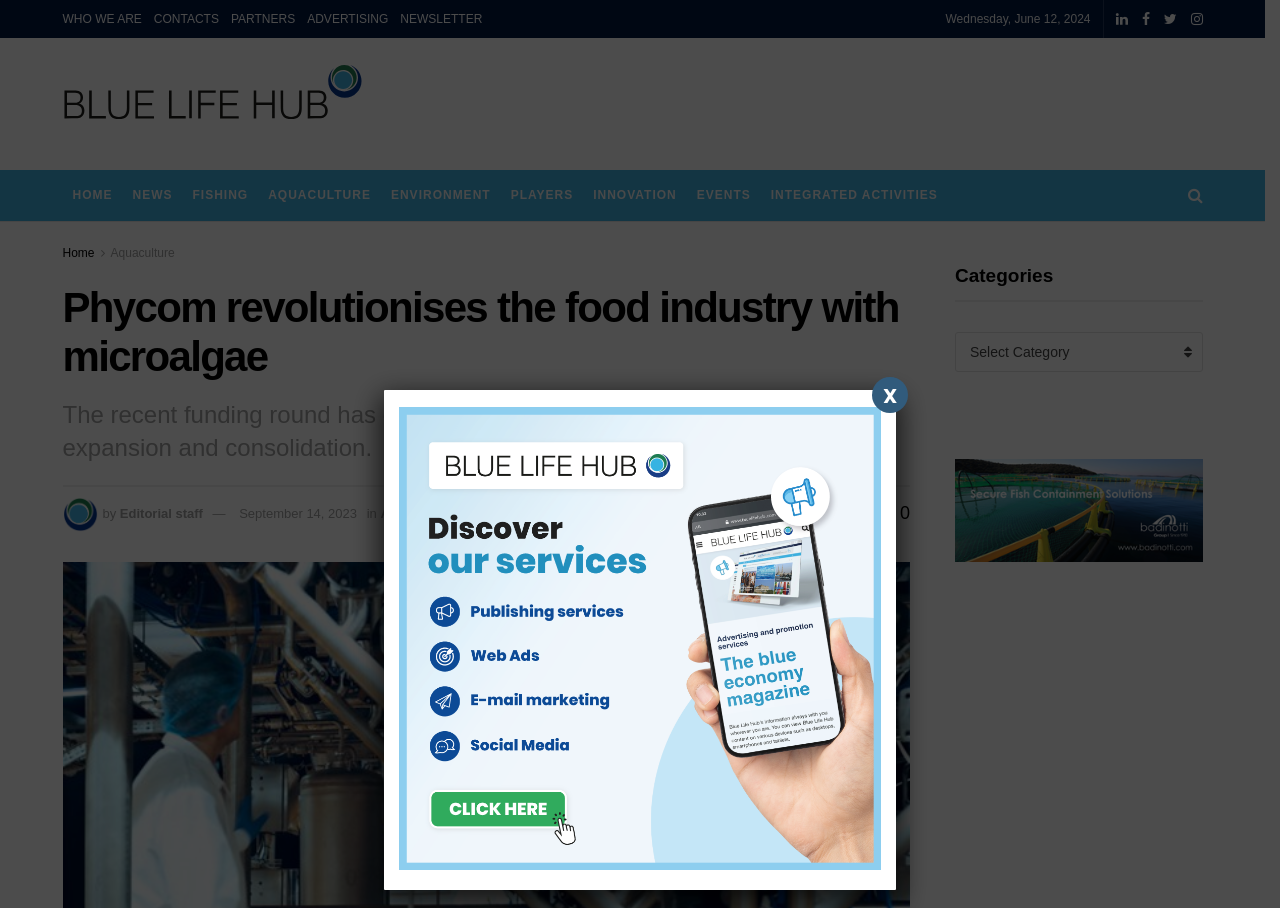Please identify the bounding box coordinates of where to click in order to follow the instruction: "Close the dialog".

[0.681, 0.415, 0.709, 0.455]